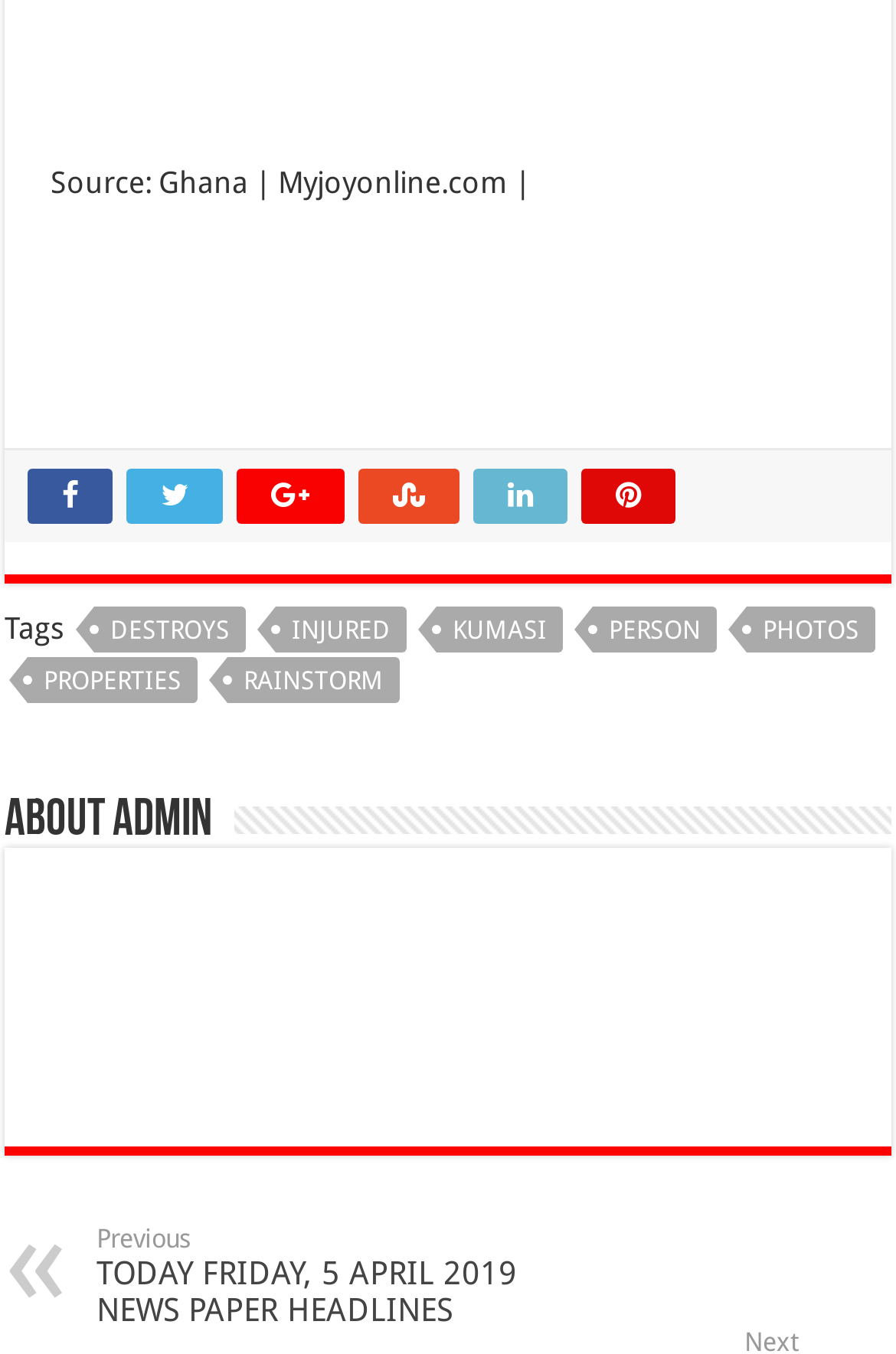How many social media links are available?
Answer the question with a detailed and thorough explanation.

I counted the number of social media links available on the webpage, which are represented by icons such as '', '', '', '', '', and ''. There are 6 social media links in total.